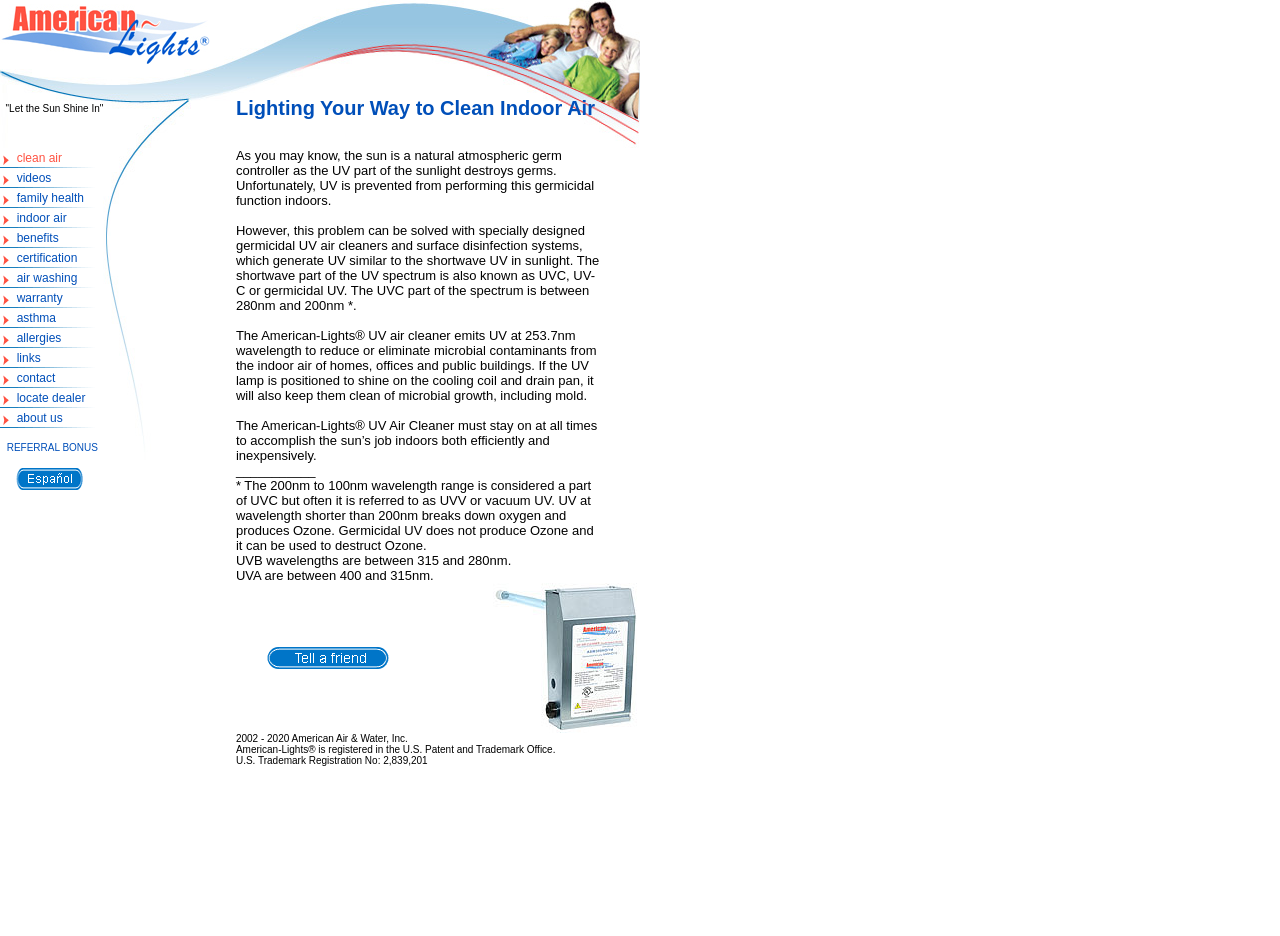What is the trademark registration number of American-Lights?
Please ensure your answer is as detailed and informative as possible.

The webpage mentions that American-Lights is registered in the U.S. Patent and Trademark Office, and the U.S. Trademark Registration Number is 2,839,201.